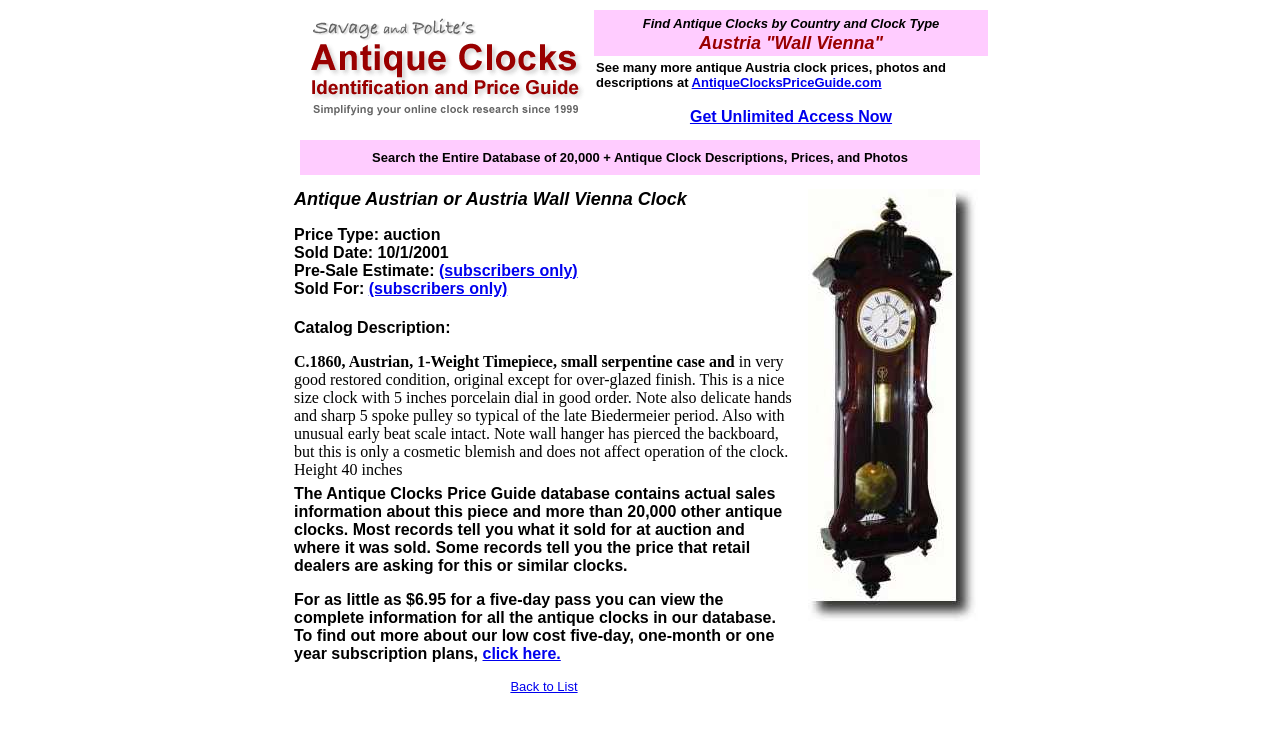Provide an in-depth caption for the elements present on the webpage.

This webpage is about antique clocks, specifically Austrian or Austria Wall Vienna antique clocks. At the top, there is a table with two rows. The first row has two grid cells, one with an image and text "Antique Clocks Price Guide" and another with text "Find Antique Clocks by Country and Clock Type Austria 'Wall Vienna'". The second row has a grid cell with a long text describing the benefits of accessing the AntiqueClocksPriceGuide.com website, including a link to the website.

Below this table, there are three layout tables. The first layout table has a single row with a cell containing a long text describing the search functionality of the database. The second layout table has two rows. The first row has a cell with a description of an antique Austrian or Austria Wall Vienna clock, including its price type, sold date, and pre-sale estimate, with links to access more information. There is also an image of the clock on the right side of the cell. The second row has a cell with a detailed catalog description of the clock, including its features and condition.

The third layout table has a single row with a cell containing a long text describing the benefits of accessing the Antique Clocks Price Guide database, including the ability to view complete information about antique clocks and subscription plans. There are also links to access more information and to go back to the list. Overall, the webpage provides information about antique clocks and invites users to access a database with more detailed information.